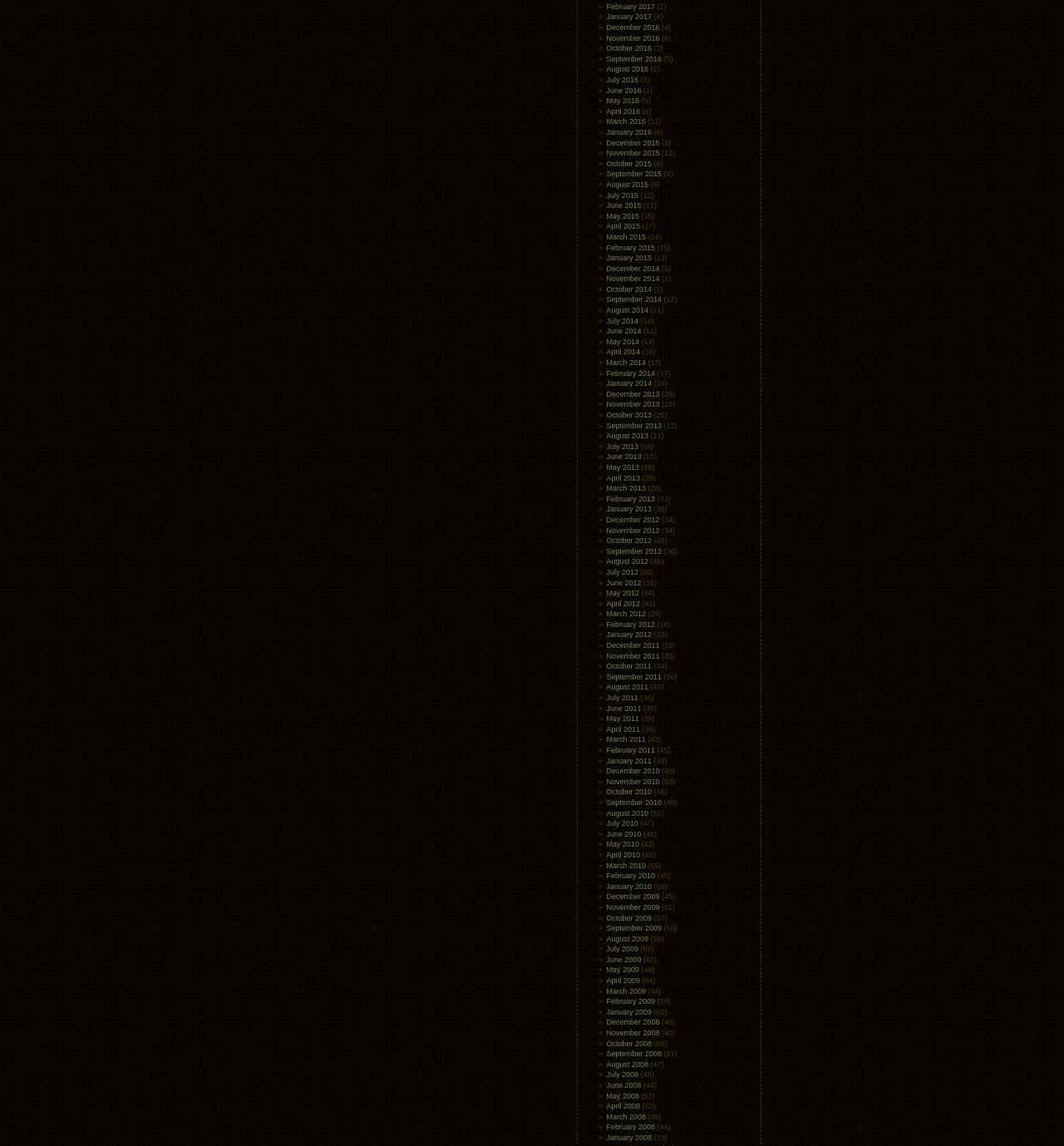Given the element description August 2013, identify the bounding box coordinates for the UI element on the webpage screenshot. The format should be (top-left x, top-left y, bottom-right x, bottom-right y), with values between 0 and 1.

[0.57, 0.377, 0.609, 0.384]